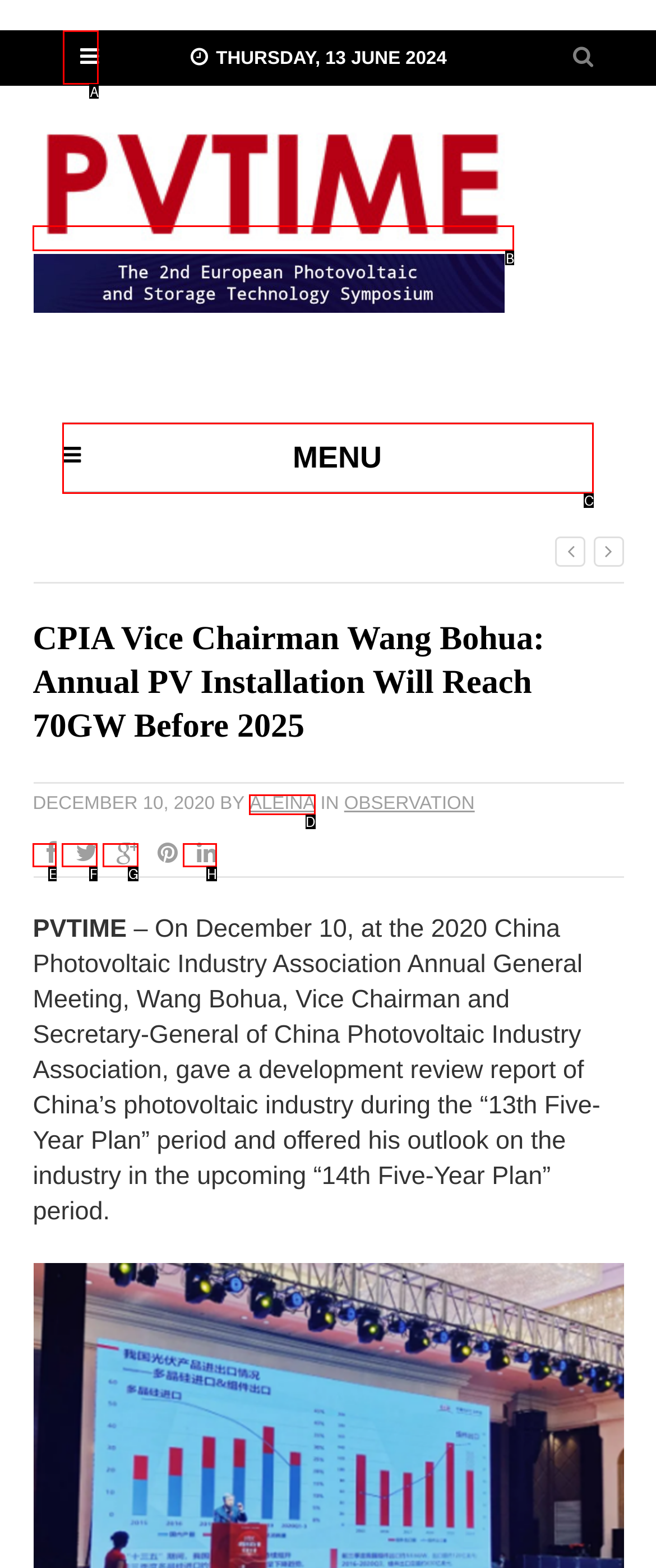Given the description: parent_node: THURSDAY, 13 JUNE 2024, identify the matching option. Answer with the corresponding letter.

A